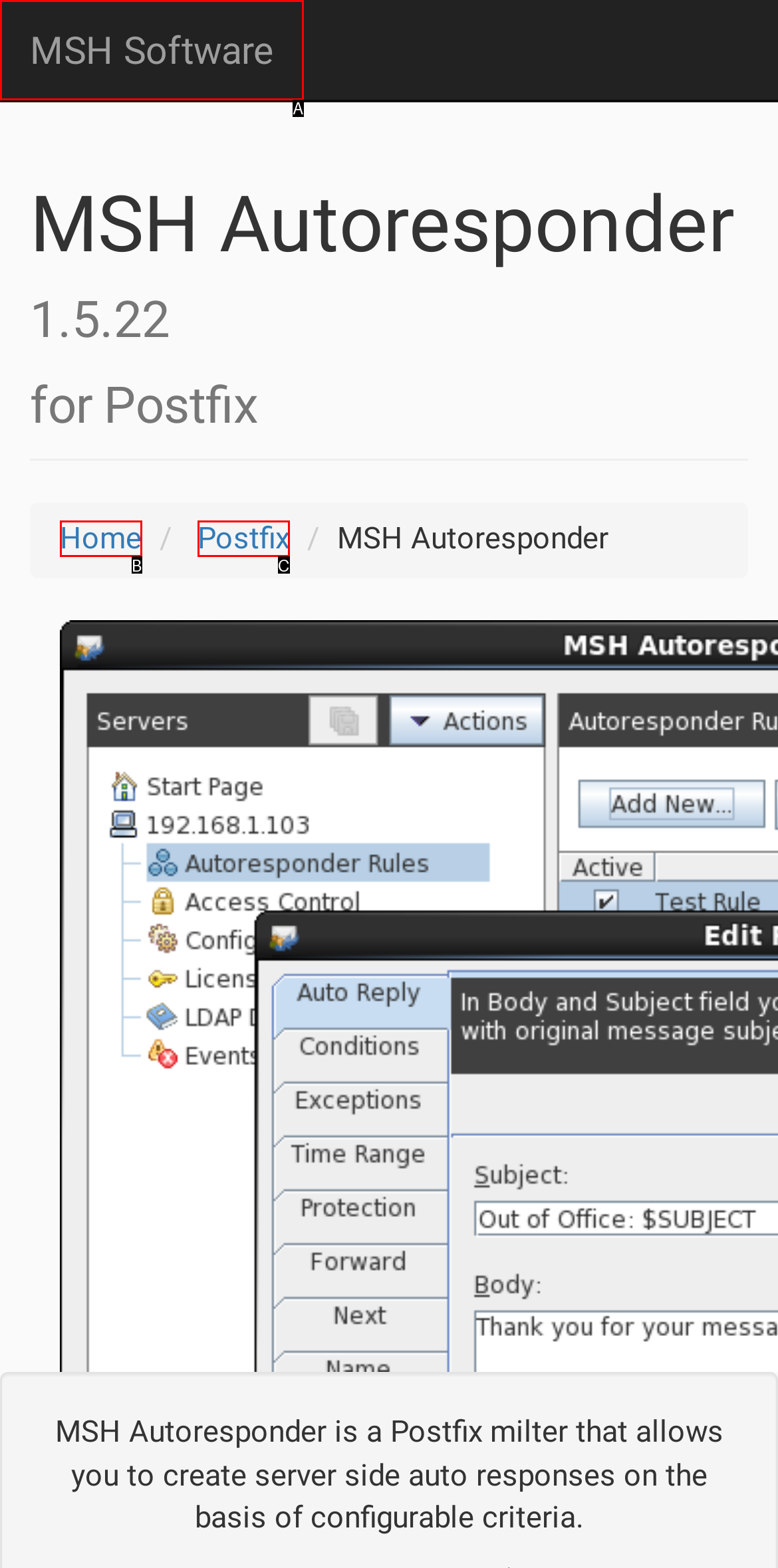Given the description: Home, identify the HTML element that fits best. Respond with the letter of the correct option from the choices.

B